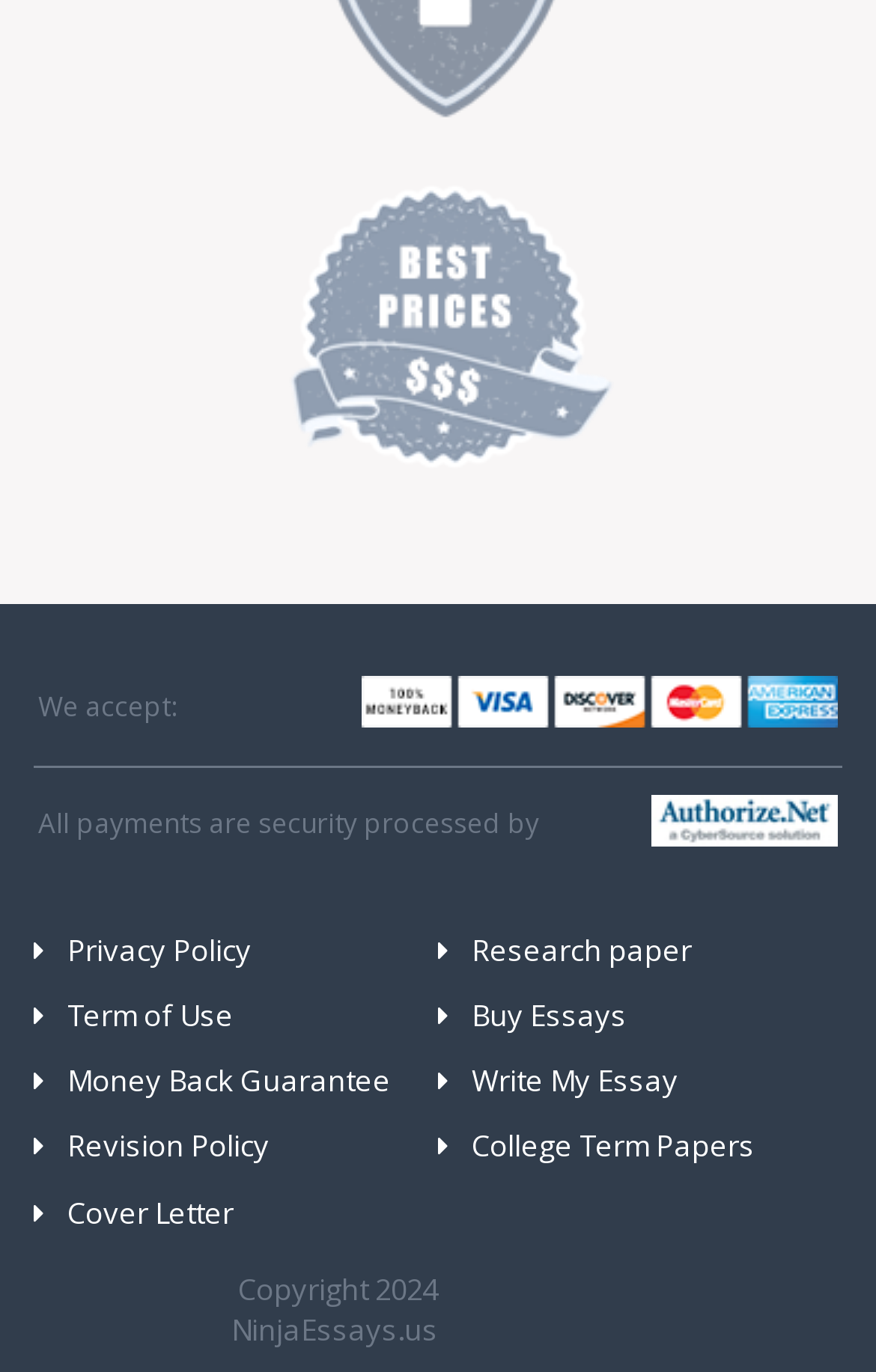Locate the bounding box of the UI element defined by this description: "Research paper". The coordinates should be given as four float numbers between 0 and 1, formatted as [left, top, right, bottom].

[0.5, 0.677, 0.962, 0.709]